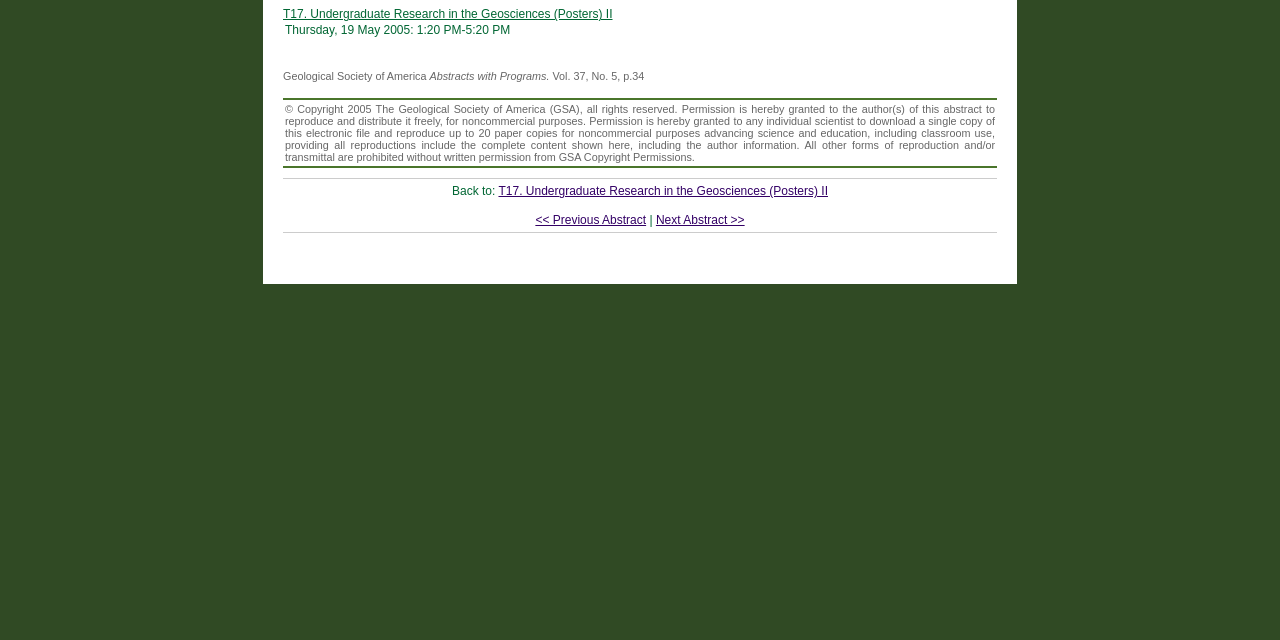Based on the description "Next Abstract >>", find the bounding box of the specified UI element.

[0.512, 0.333, 0.582, 0.355]